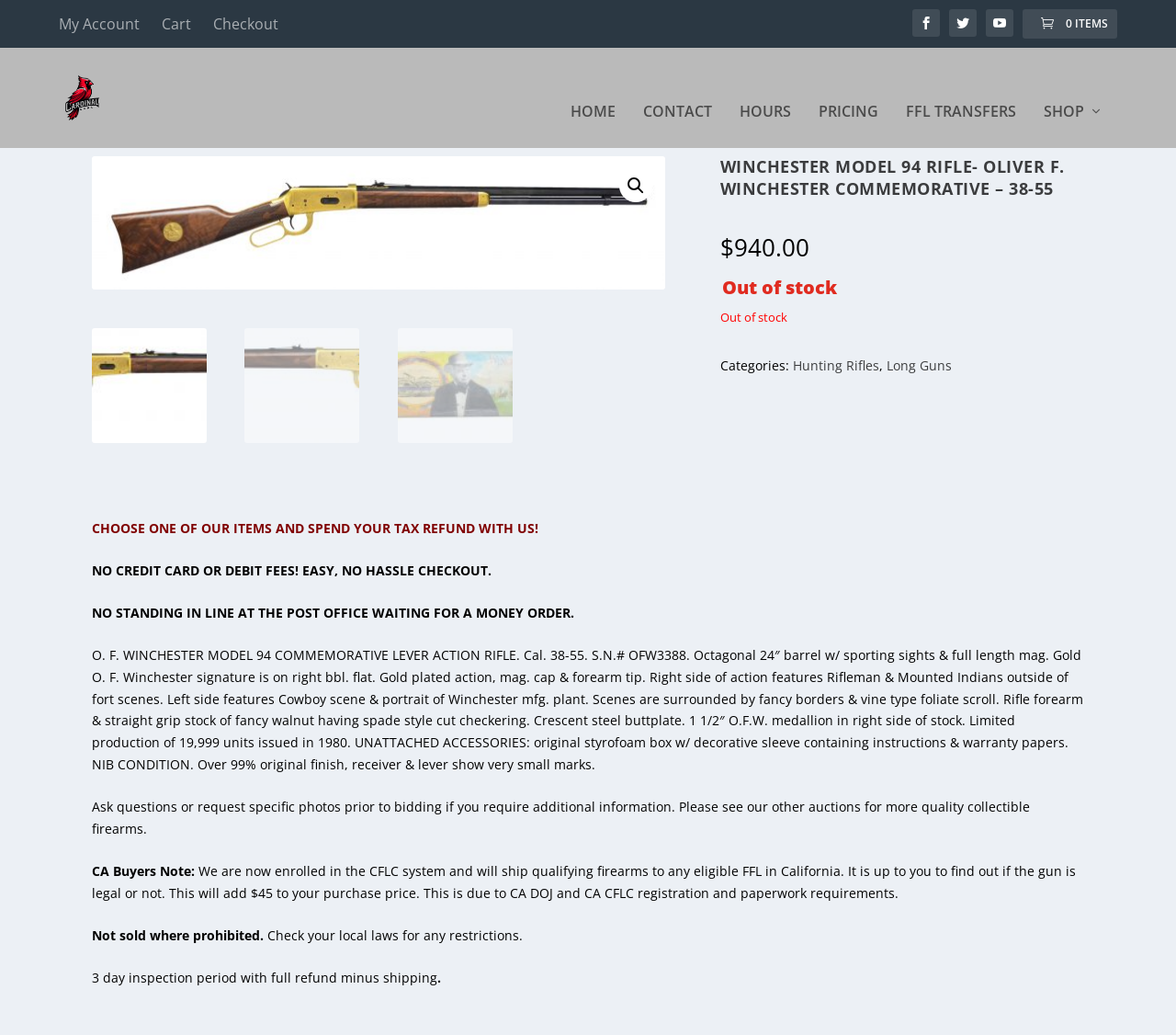Identify the bounding box for the UI element described as: "title="4083_1"". Ensure the coordinates are four float numbers between 0 and 1, formatted as [left, top, right, bottom].

[0.078, 0.15, 0.566, 0.279]